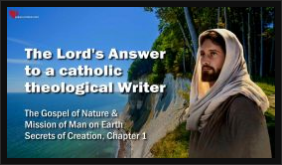What is the title of the chapter being referenced?
Please respond to the question with a detailed and thorough explanation.

The text overlay on the image mentions 'Secrets of Creation, Chapter 1', which suggests that the content being referenced is a chapter from a larger work, and this chapter is focused on exploring profound theological insights related to nature and humanity's purpose.